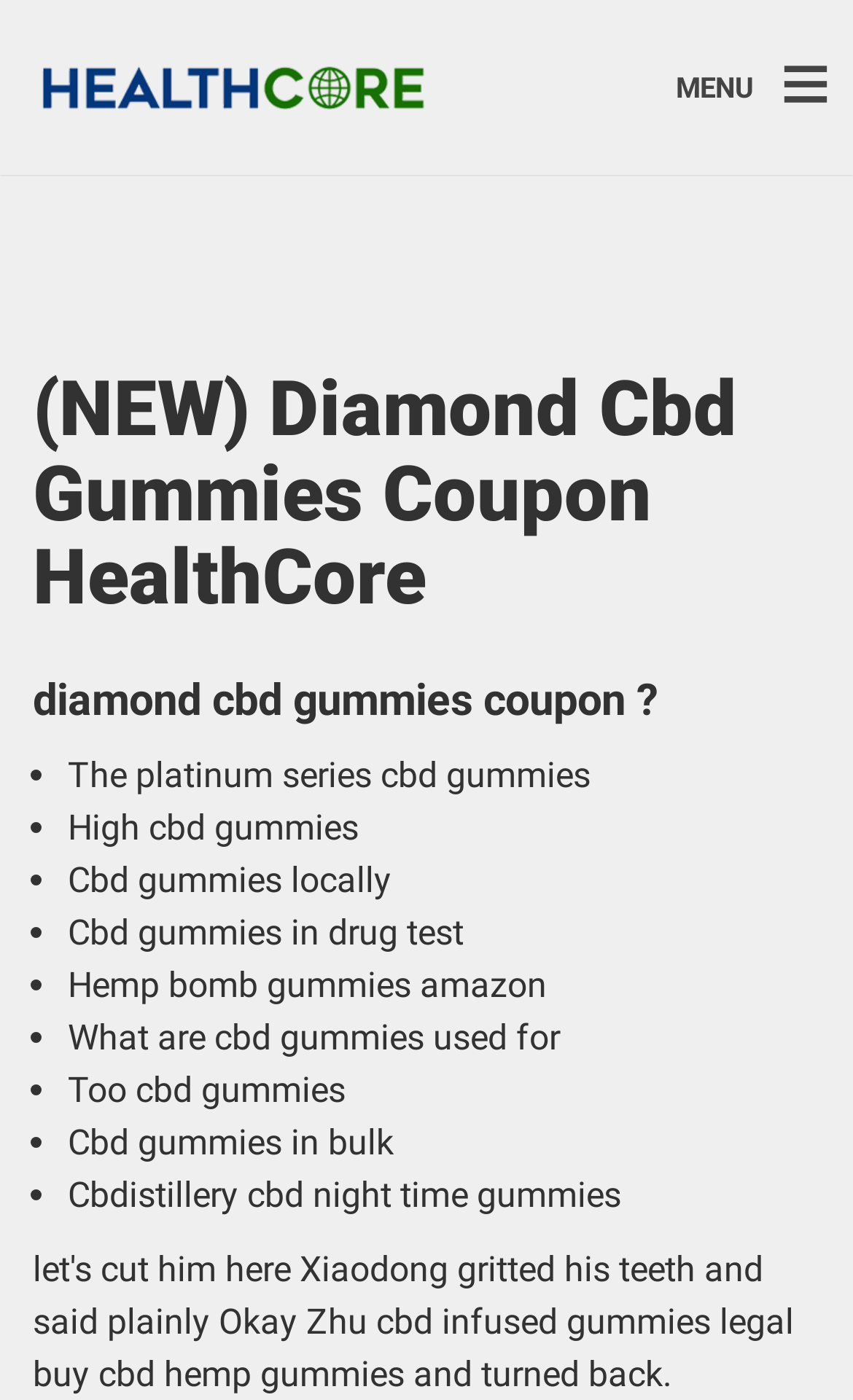Generate a detailed explanation of the webpage's features and information.

The webpage appears to be a listicle or an article about CBD gummies, with a focus on Diamond CBD Gummies. At the top, there are two links, one on the left and one on the right, which may be navigation or advertisement elements. 

To the right of these links, there is a "MENU" button. Below the links, there is a large heading that reads "(NEW) Diamond Cbd Gummies Coupon HealthCore", which is likely the title of the page. 

Underneath the title, there is a subheading that asks "diamond cbd gummies coupon?". This is followed by a list of bullet points, each with a brief description of a related topic, such as "The platinum series cbd gummies", "High cbd gummies", "Cbd gummies locally", and so on. There are 10 bullet points in total, each with a brief description. 

The list of bullet points takes up most of the page, and the text is arranged in a single column. The overall layout is dense, with a focus on presenting a list of related topics or products.